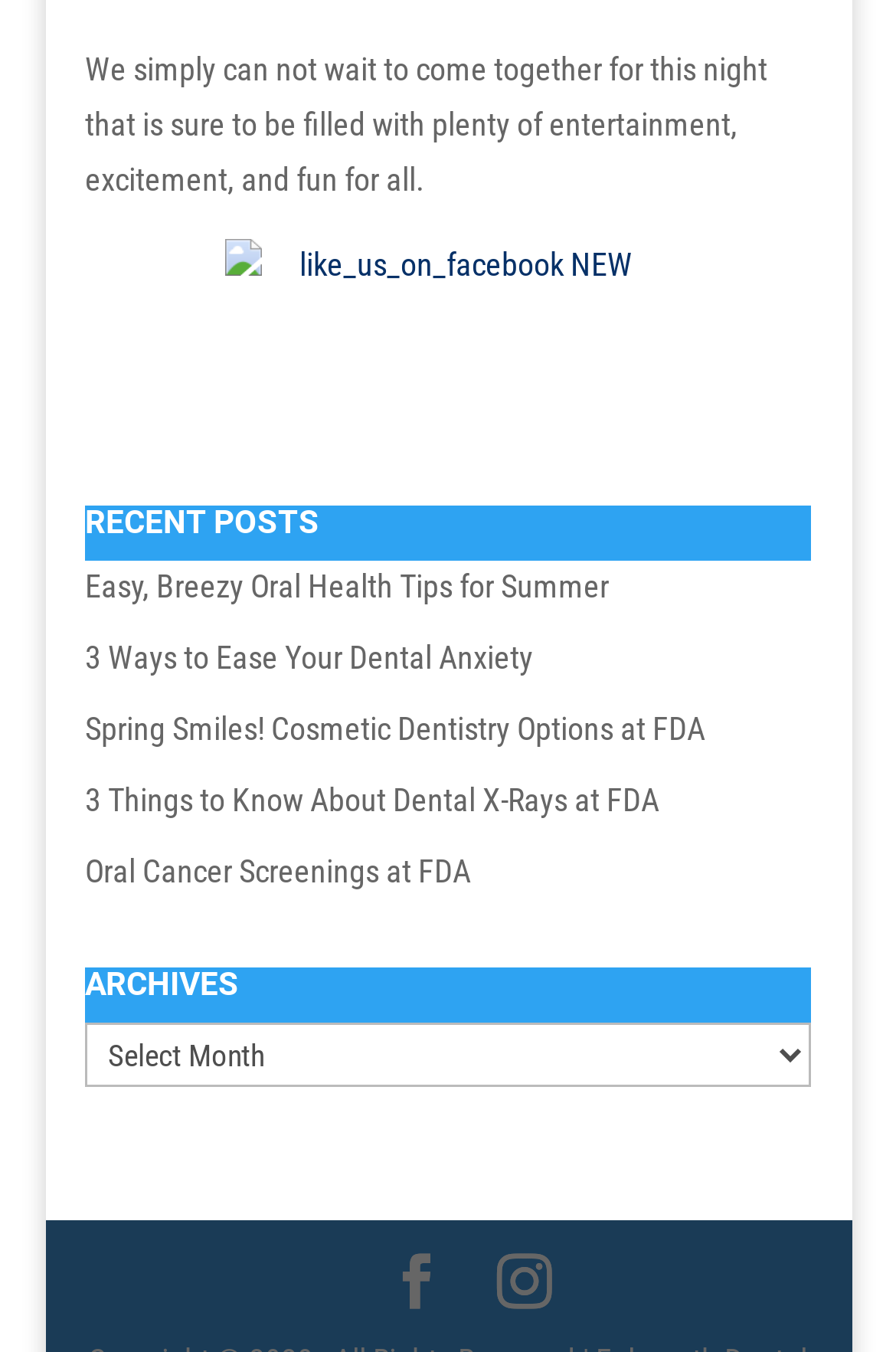Please determine the bounding box coordinates of the section I need to click to accomplish this instruction: "Type your name".

None